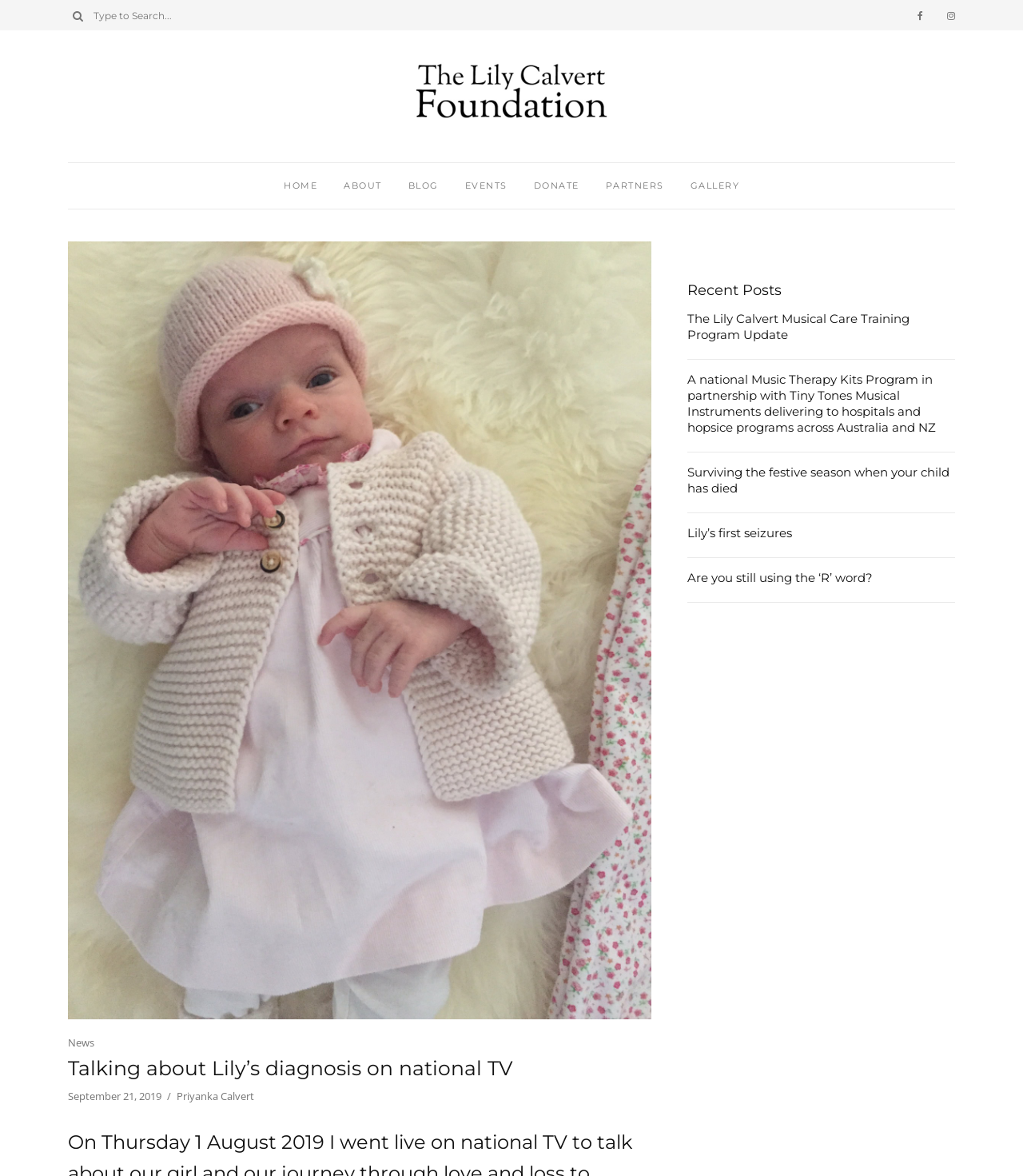Provide a one-word or short-phrase answer to the question:
What is the logo of this website?

Site Logo